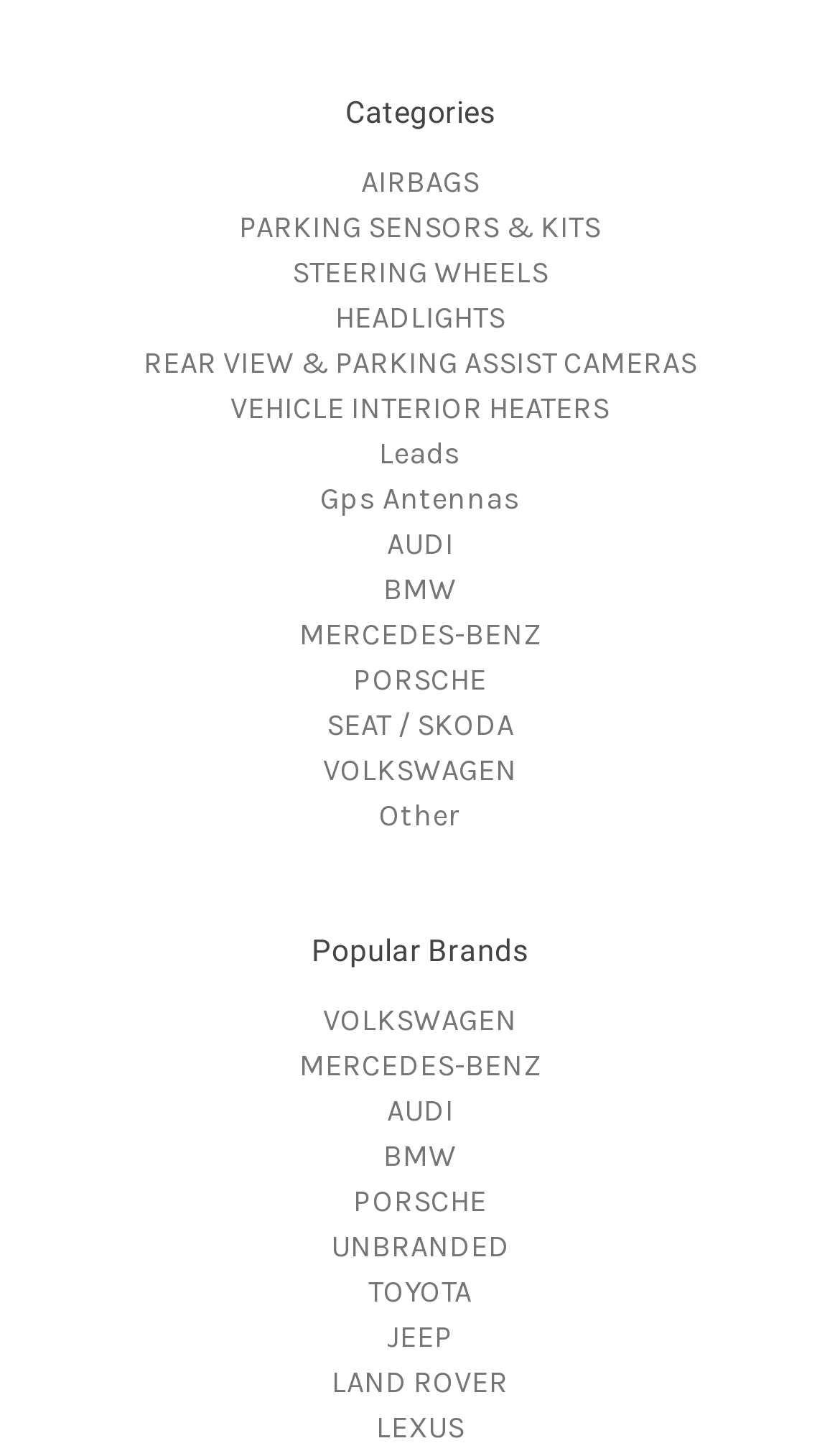How many categories are listed?
Examine the image and provide an in-depth answer to the question.

I counted the number of links under the 'Categories' heading, which are 'AIRBAGS', 'PARKING SENSORS & KITS', 'STEERING WHEELS', 'HEADLIGHTS', 'REAR VIEW & PARKING ASSIST CAMERAS', 'VEHICLE INTERIOR HEATERS', 'Leads', 'Gps Antennas', and 'Other'. There are 9 categories in total.